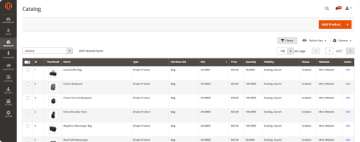By analyzing the image, answer the following question with a detailed response: What type of product is indicated by 'Simple Product'?

The 'Type' column in the table listing various products available in the catalog indicates the type of each product, such as 'Simple Product', which is a type of product available in the store.